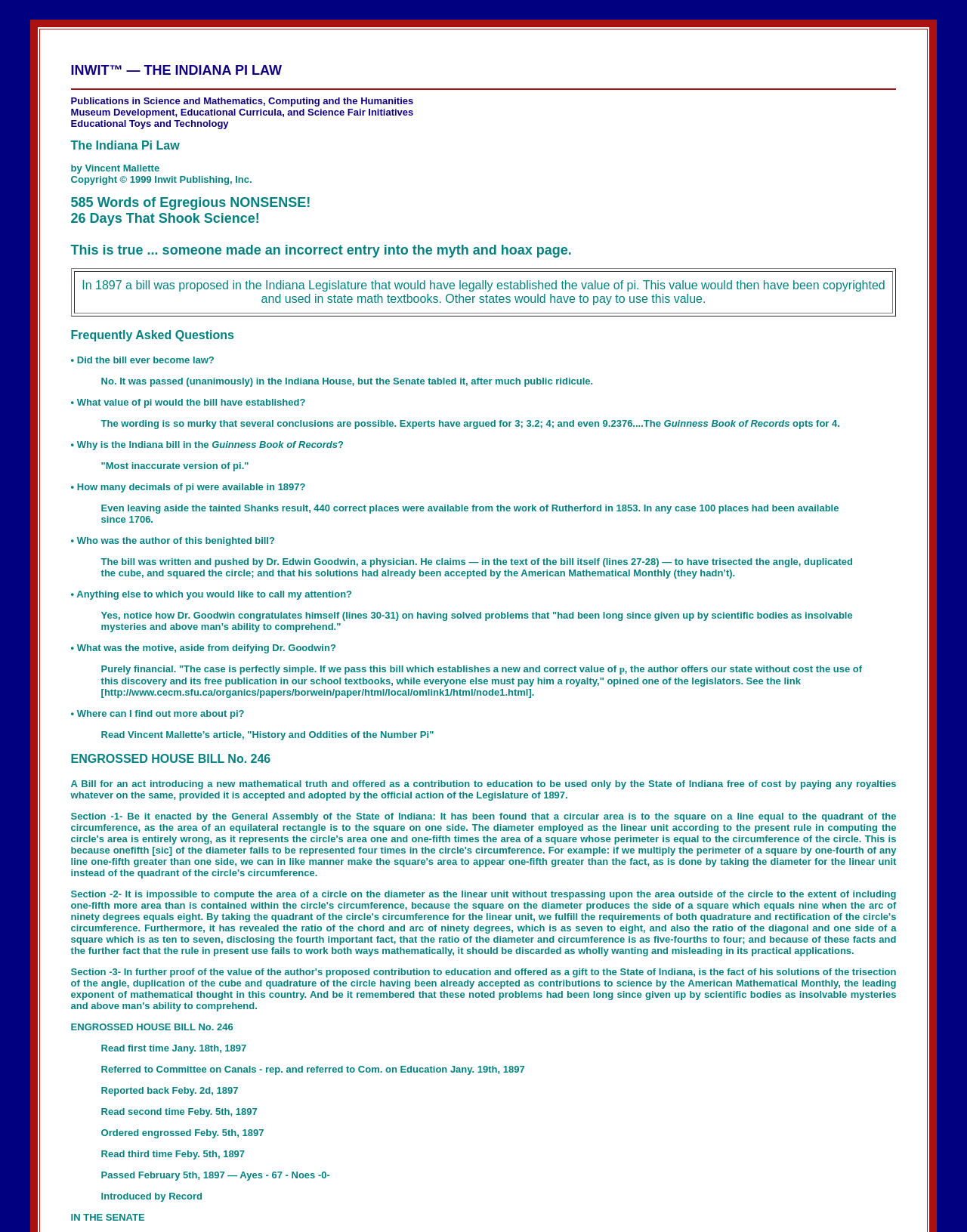Create a full and detailed caption for the entire webpage.

The webpage is about the Indiana Pi Law, a bill proposed in 1897 that aimed to establish a new value of pi. At the top of the page, there is a title "INWIT™ — THE INDIANA PI LAW" followed by a horizontal separator. Below the separator, there are several lines of text describing the publications of Inwit Publishing, Inc. and Inwit, LLC, including "Publications in Science and Mathematics, Computing and the Humanities", "Museum Development, Educational Curricula, and Science Fair Initiatives", and "Educational Toys and Technology".

The main content of the page is divided into sections, each with a question and answer format. The first section is about the Indiana Pi Law, with a brief introduction to the bill and its history. The subsequent sections are in a question-and-answer format, with questions such as "Did the bill ever become law?", "What value of pi would the bill have established?", and "Who was the author of this benighted bill?". Each question is followed by a blockquote with the answer.

The answers provide detailed information about the bill, including its history, the value of pi it proposed, and the author's claims of solving mathematical problems. There are also links to external sources, such as the Guinness Book of Records, and references to other publications.

At the bottom of the page, there is a section with the title "ENGROSSED HOUSE BILL No. 246" followed by the text of the bill. The bill is divided into sections, with dates and actions taken by the legislature.

Overall, the webpage provides a detailed and informative account of the Indiana Pi Law, its history, and its significance.